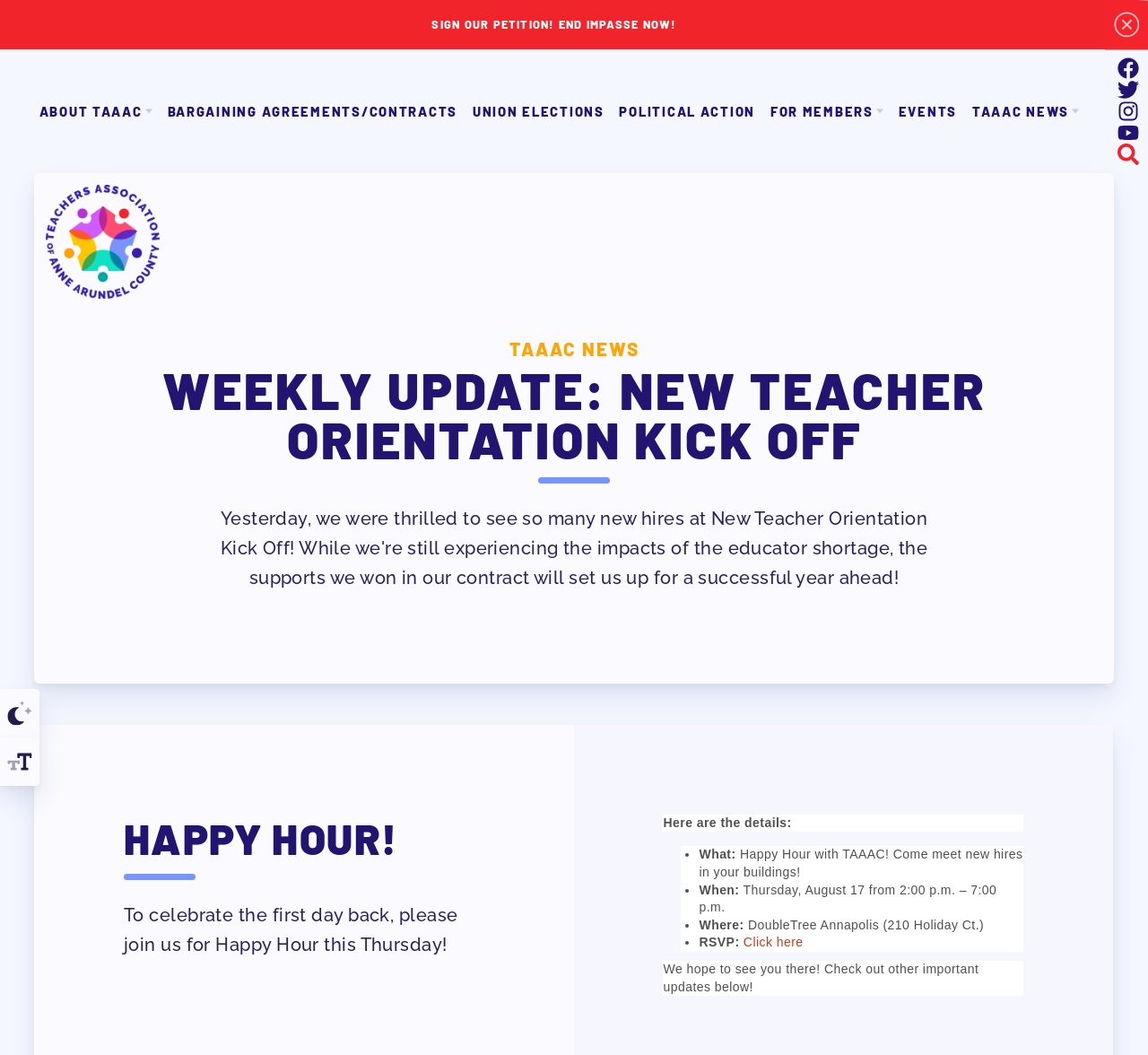Pinpoint the bounding box coordinates of the clickable area necessary to execute the following instruction: "Search for something". The coordinates should be given as four float numbers between 0 and 1, namely [left, top, right, bottom].

[0.0, 0.161, 1.0, 0.225]